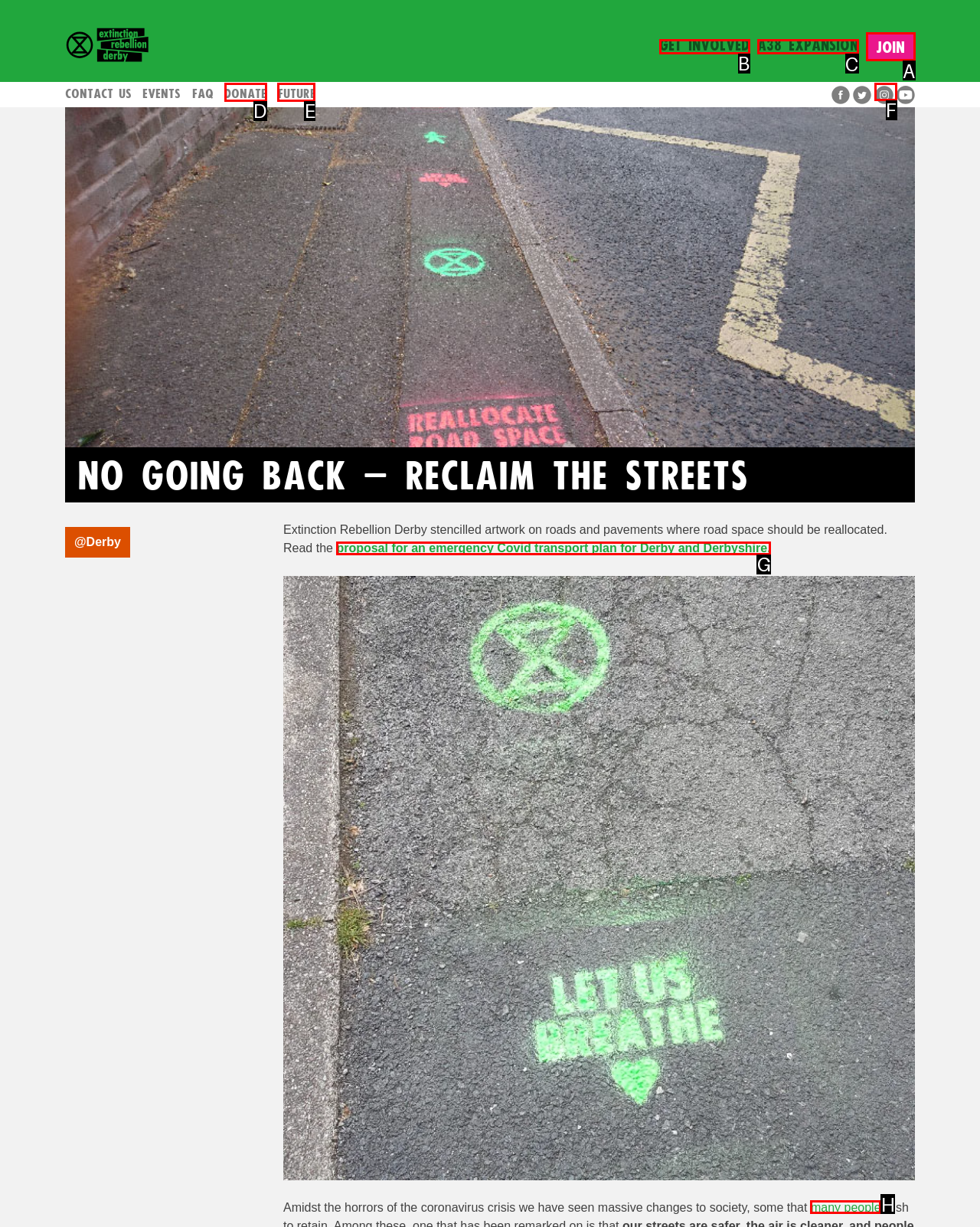Tell me which letter corresponds to the UI element that should be clicked to fulfill this instruction: Click GET INVOLVED
Answer using the letter of the chosen option directly.

B